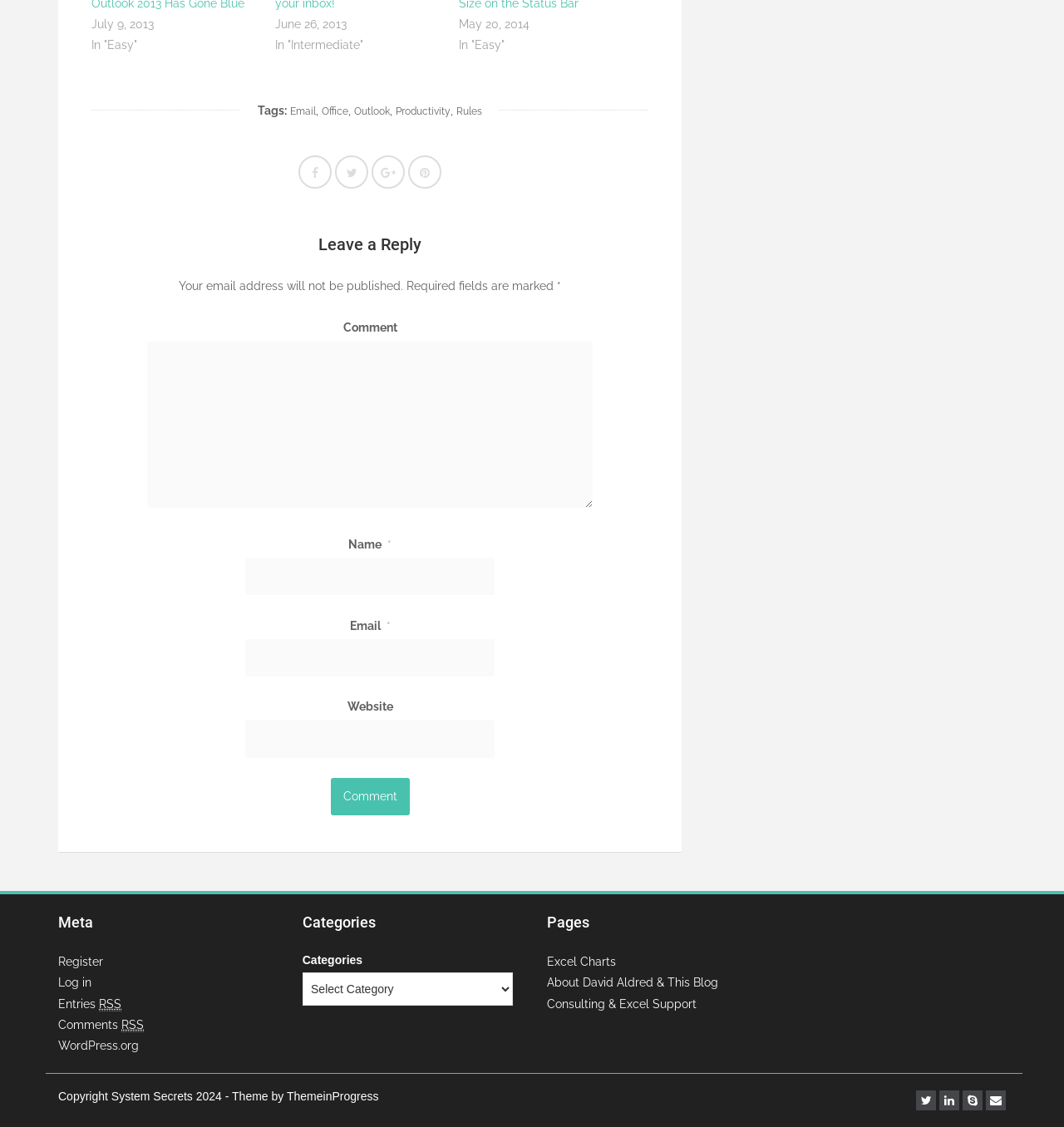Using floating point numbers between 0 and 1, provide the bounding box coordinates in the format (top-left x, top-left y, bottom-right x, bottom-right y). Locate the UI element described here: Entries RSS

[0.055, 0.885, 0.114, 0.897]